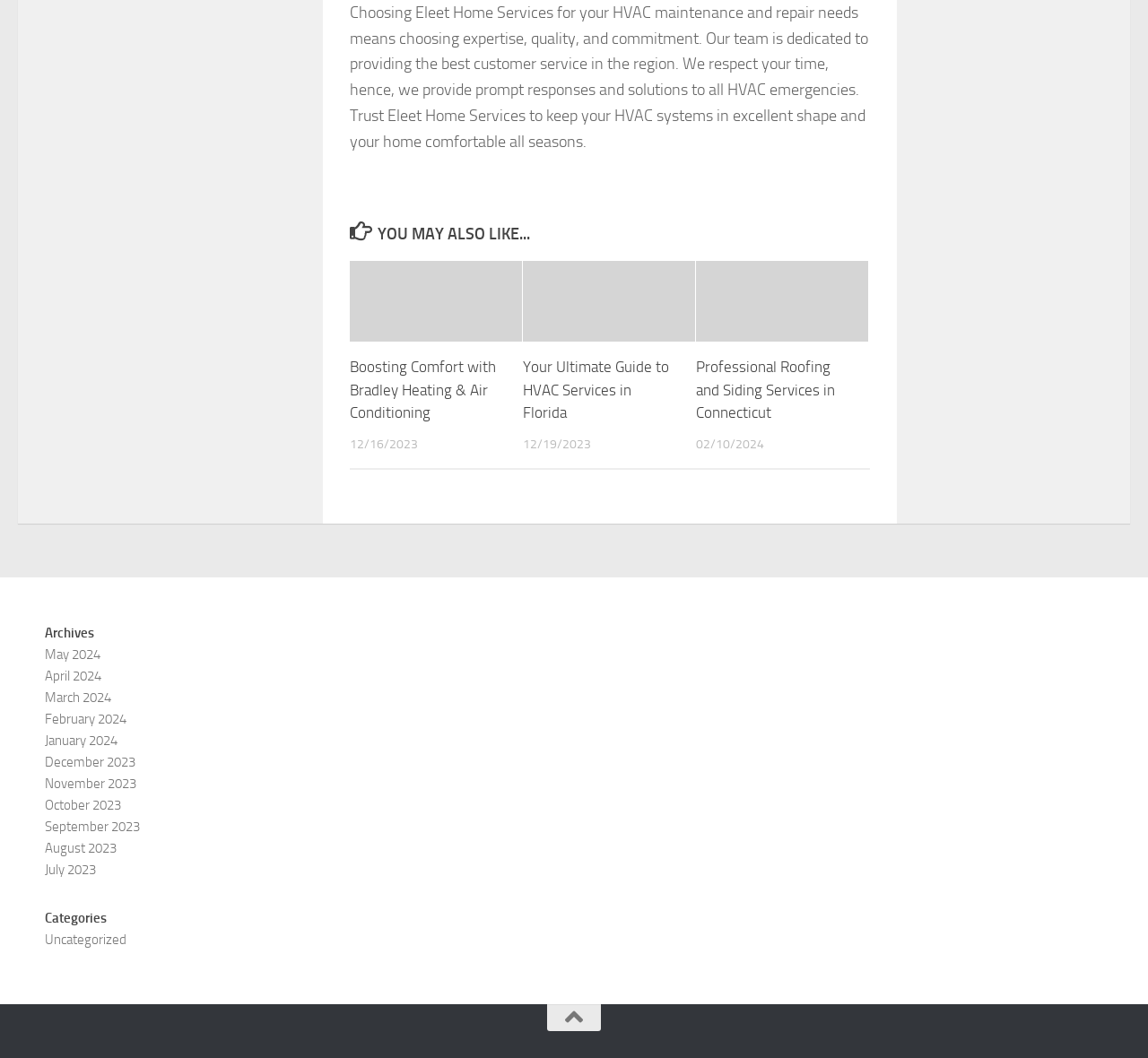Locate the bounding box coordinates for the element described below: "December 2023". The coordinates must be four float values between 0 and 1, formatted as [left, top, right, bottom].

[0.039, 0.713, 0.118, 0.728]